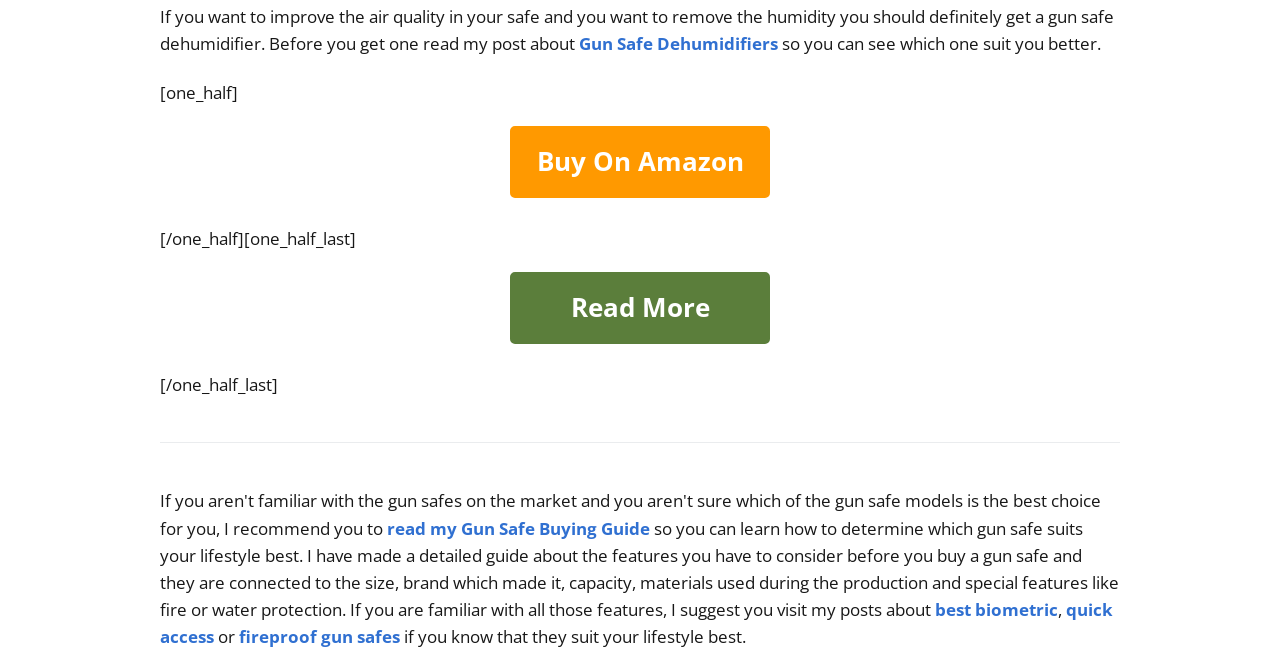What is the purpose of a gun safe dehumidifier?
Using the image as a reference, answer the question with a short word or phrase.

Remove humidity